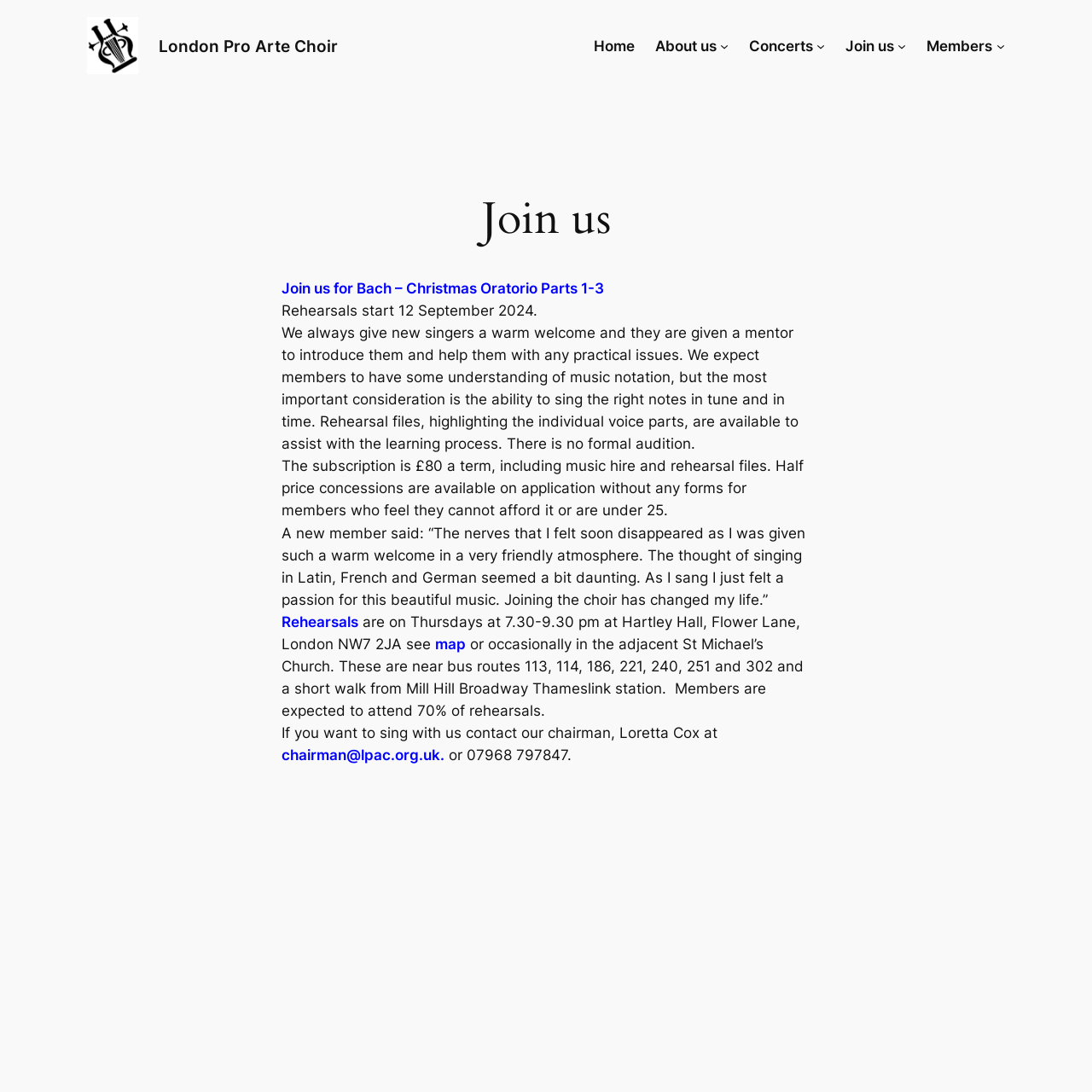Please examine the image and provide a detailed answer to the question: What is the name of the choir?

The name of the choir can be found in the heading element with the text 'London Pro Arte Choir' and also in the link element with the same text. This suggests that the choir's name is 'London Pro Arte Choir'.